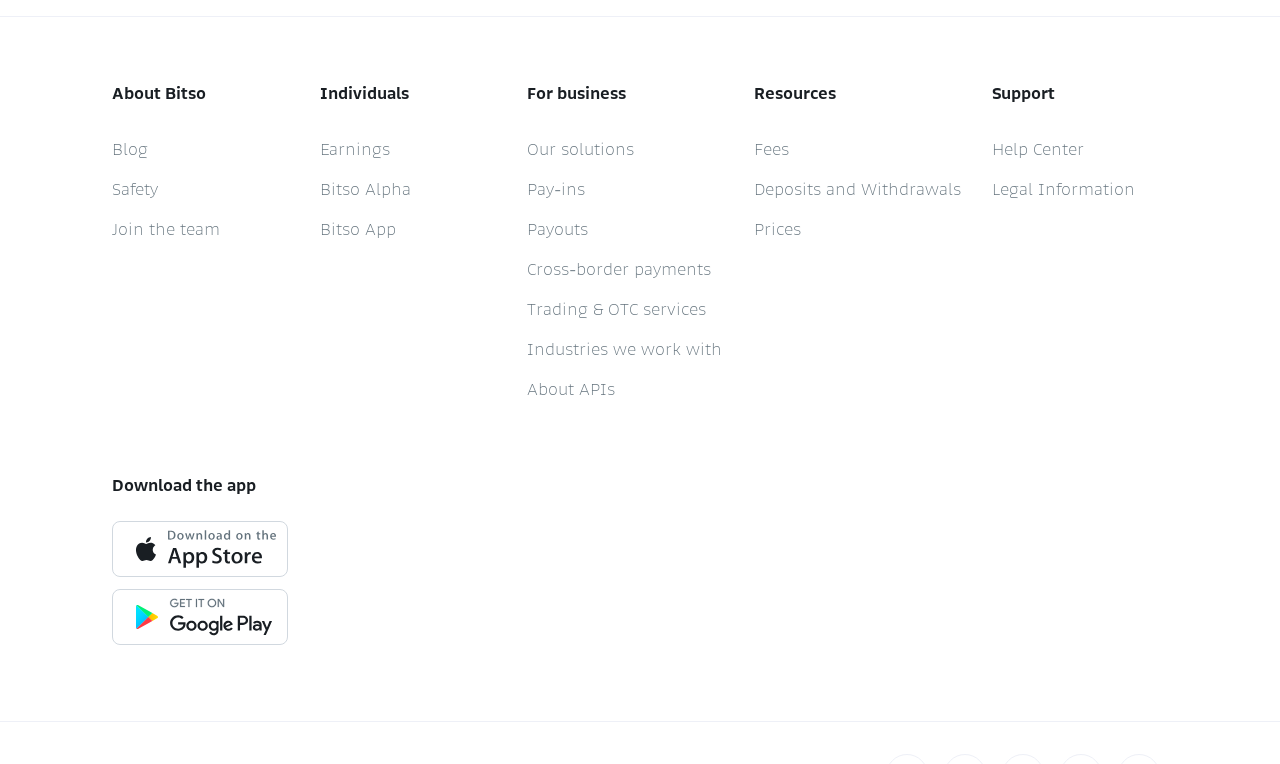Specify the bounding box coordinates of the area to click in order to follow the given instruction: "Get the app from App Store."

[0.088, 0.703, 0.225, 0.73]